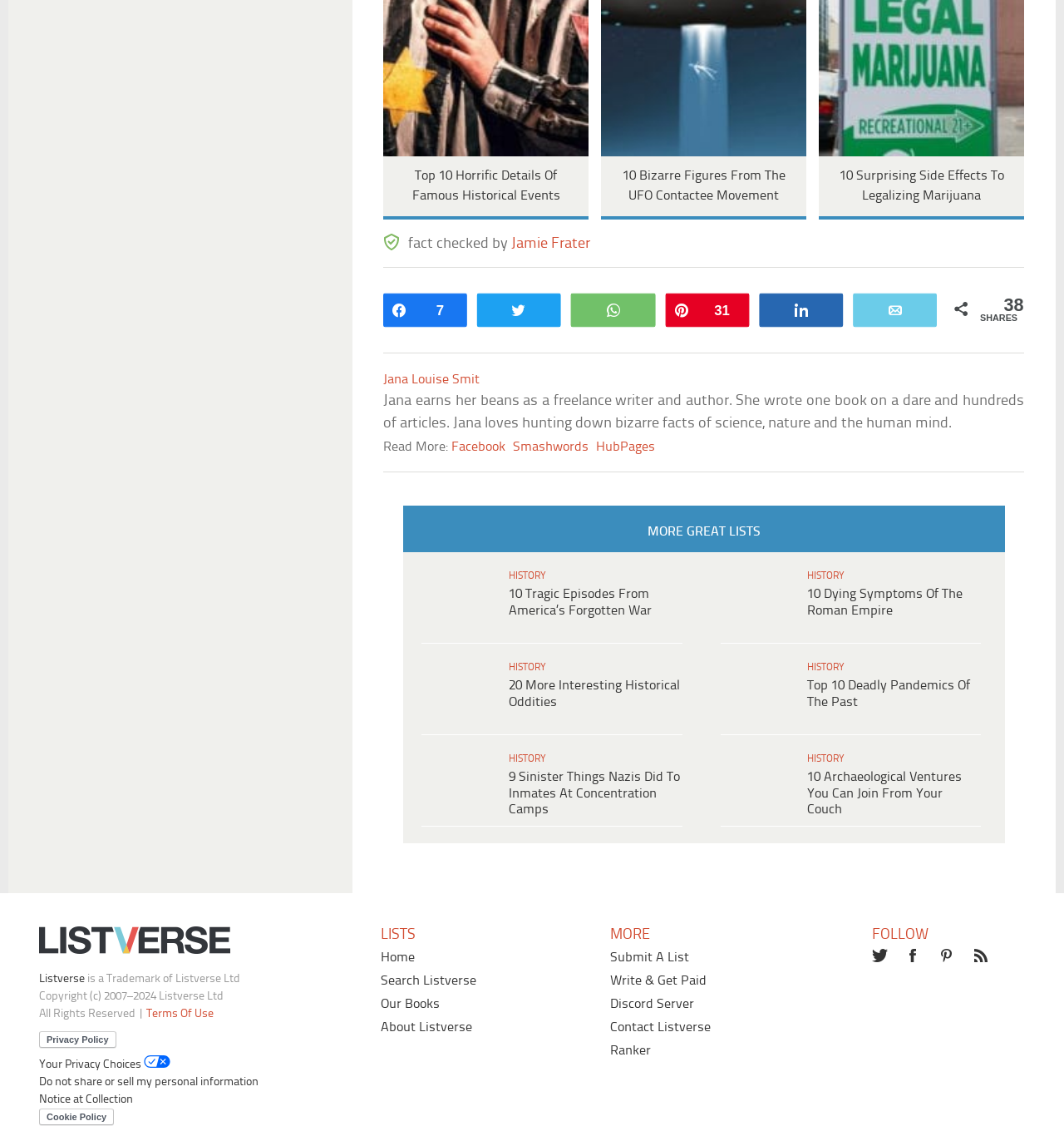Determine the bounding box coordinates of the element's region needed to click to follow the instruction: "Share the article on WhatsApp". Provide these coordinates as four float numbers between 0 and 1, formatted as [left, top, right, bottom].

[0.524, 0.512, 0.579, 0.539]